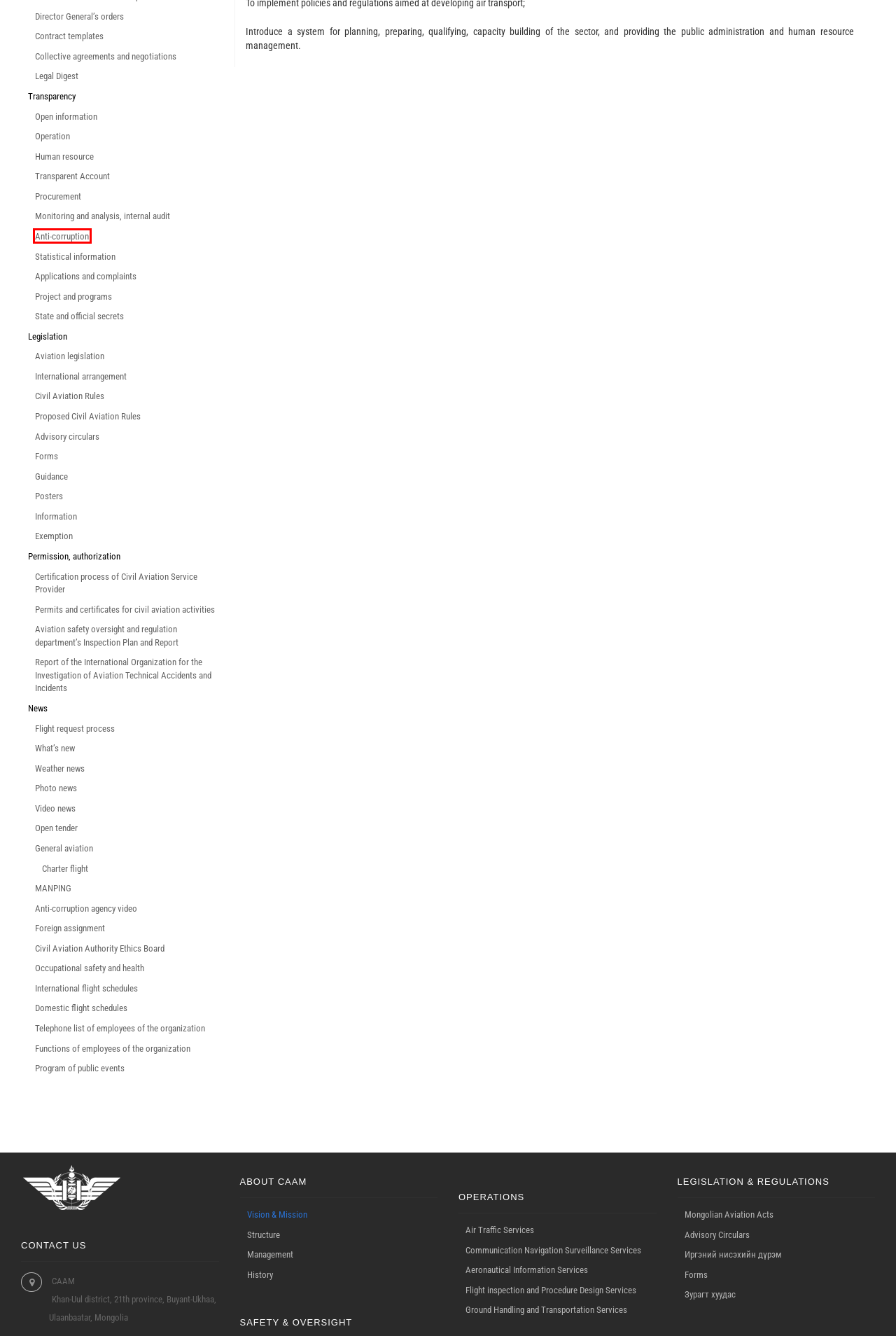You have a screenshot of a webpage with a red bounding box highlighting a UI element. Your task is to select the best webpage description that corresponds to the new webpage after clicking the element. Here are the descriptions:
A. ҮЙЛ АЖИЛЛАГААНЫ ИЛ ТОД БАЙДАЛ – MCAA
B. АВЛИГЫН ЭСРЭГ ҮЙЛ АЖИЛЛАГАА – MCAA
C. Гэрээний загварууд – MCAA
D. ИНЕГ-ын даргын тушаал – MCAA
E. ХЯНАЛТ ШИНЖИЛГЭЭ, ДОТООД АУДИТЫН ҮЙЛ АЖИЛЛАГАА – MCAA
F. Хууль эрх зүйн эмхтгэл – MCAA
G. МОНГОЛ УЛСЫН ТАГНУУЛЫН ЕРӨНХИЙ ГАЗАР
H. Өргөдөл, гомдол – MCAA

B